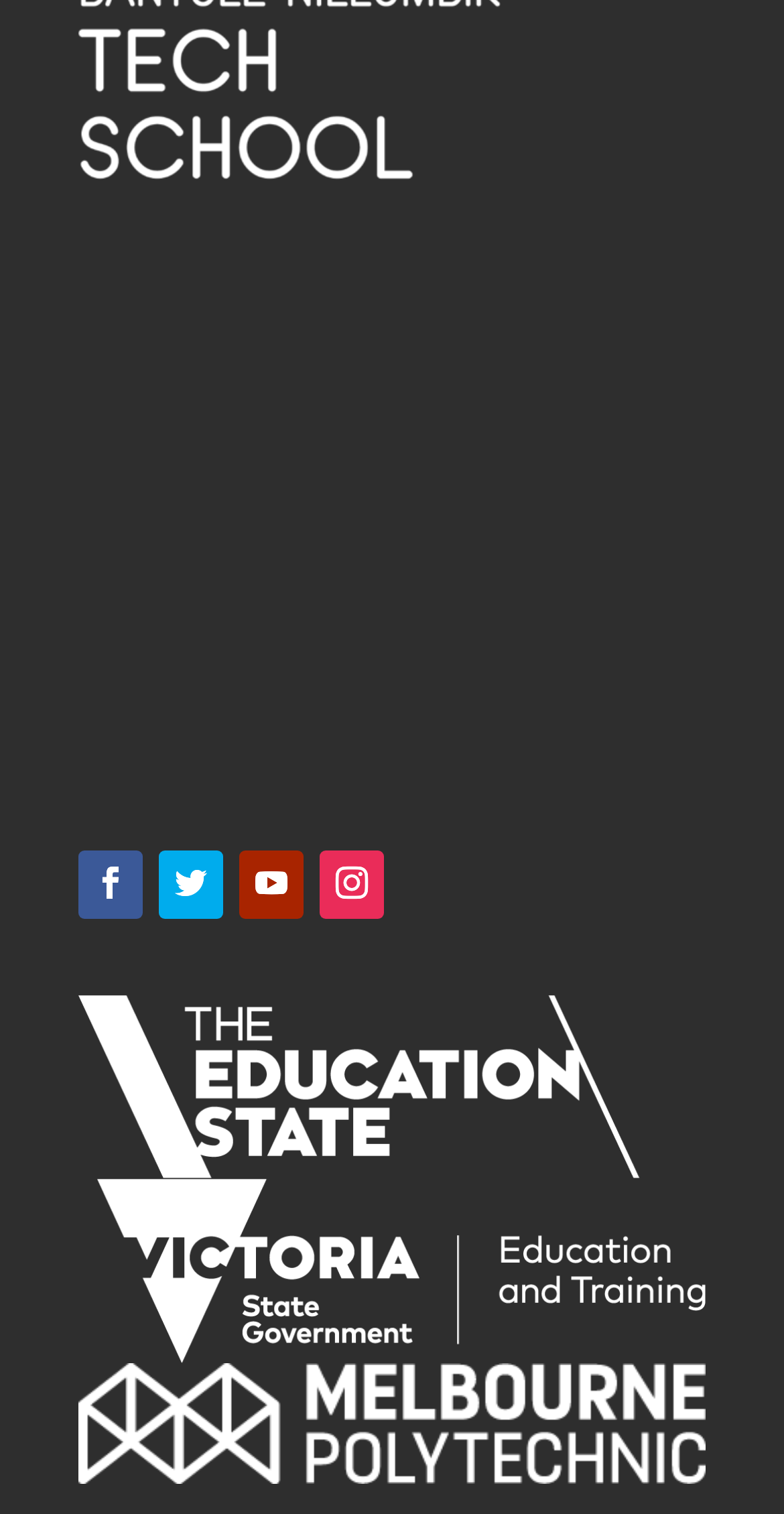For the following element description, predict the bounding box coordinates in the format (top-left x, top-left y, bottom-right x, bottom-right y). All values should be floating point numbers between 0 and 1. Description: Learning Experiences

[0.413, 0.195, 0.464, 0.216]